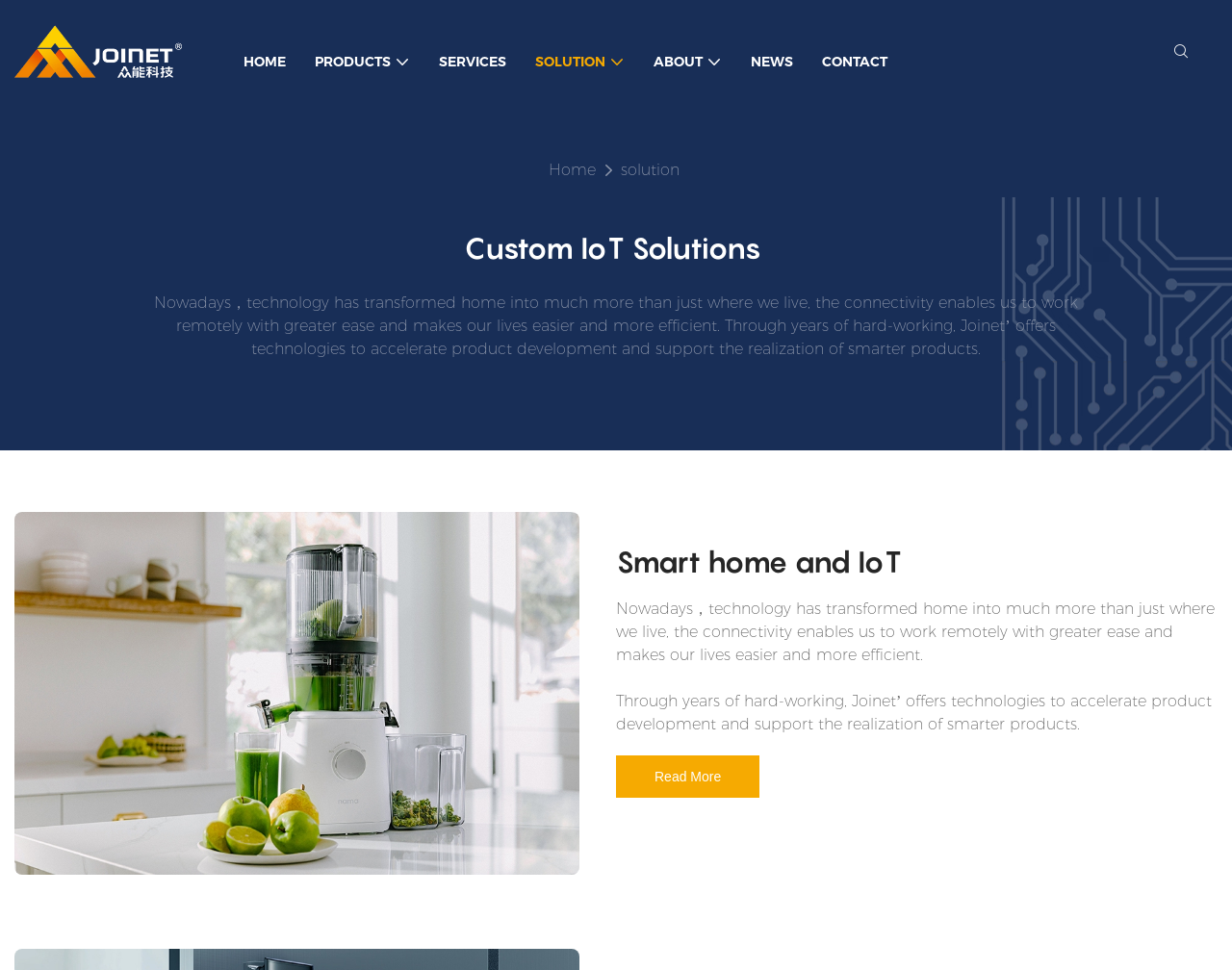Find the bounding box coordinates of the clickable region needed to perform the following instruction: "Click CONTACT". The coordinates should be provided as four float numbers between 0 and 1, i.e., [left, top, right, bottom].

[0.668, 0.053, 0.721, 0.074]